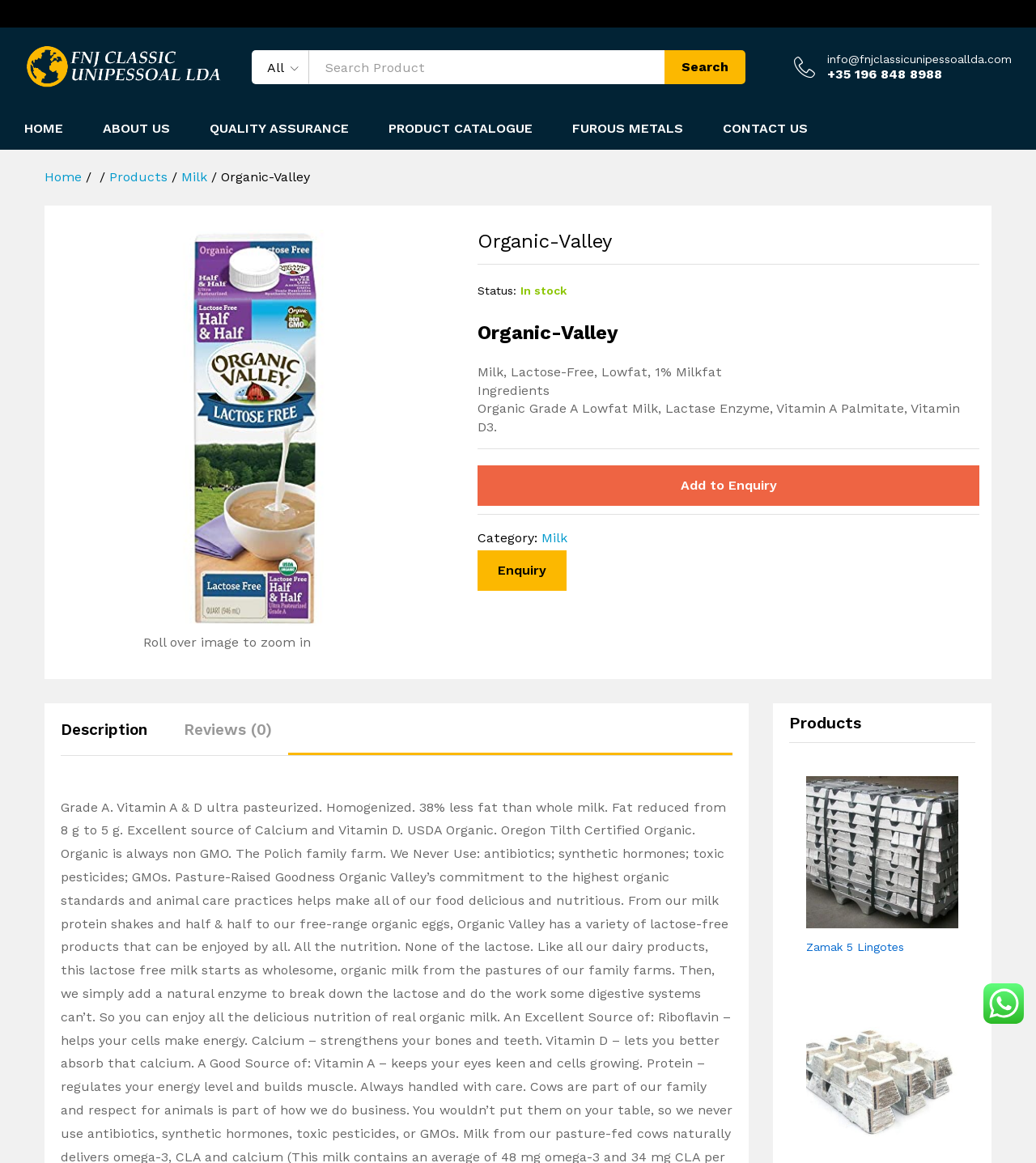Please locate the bounding box coordinates of the region I need to click to follow this instruction: "View the product catalogue".

[0.375, 0.105, 0.514, 0.116]